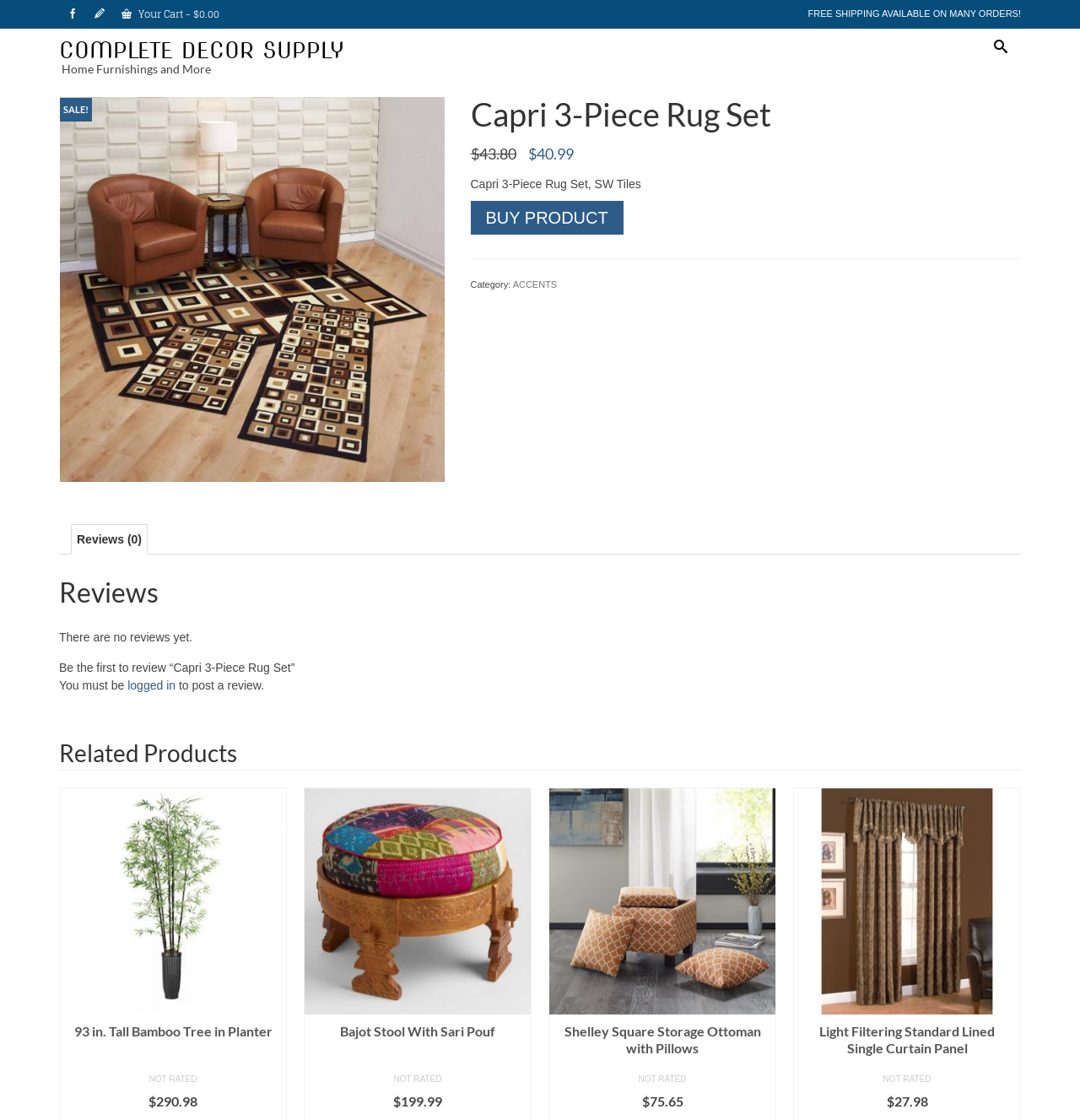Please specify the coordinates of the bounding box for the element that should be clicked to carry out this instruction: "Open search". The coordinates must be four float numbers between 0 and 1, formatted as [left, top, right, bottom].

None